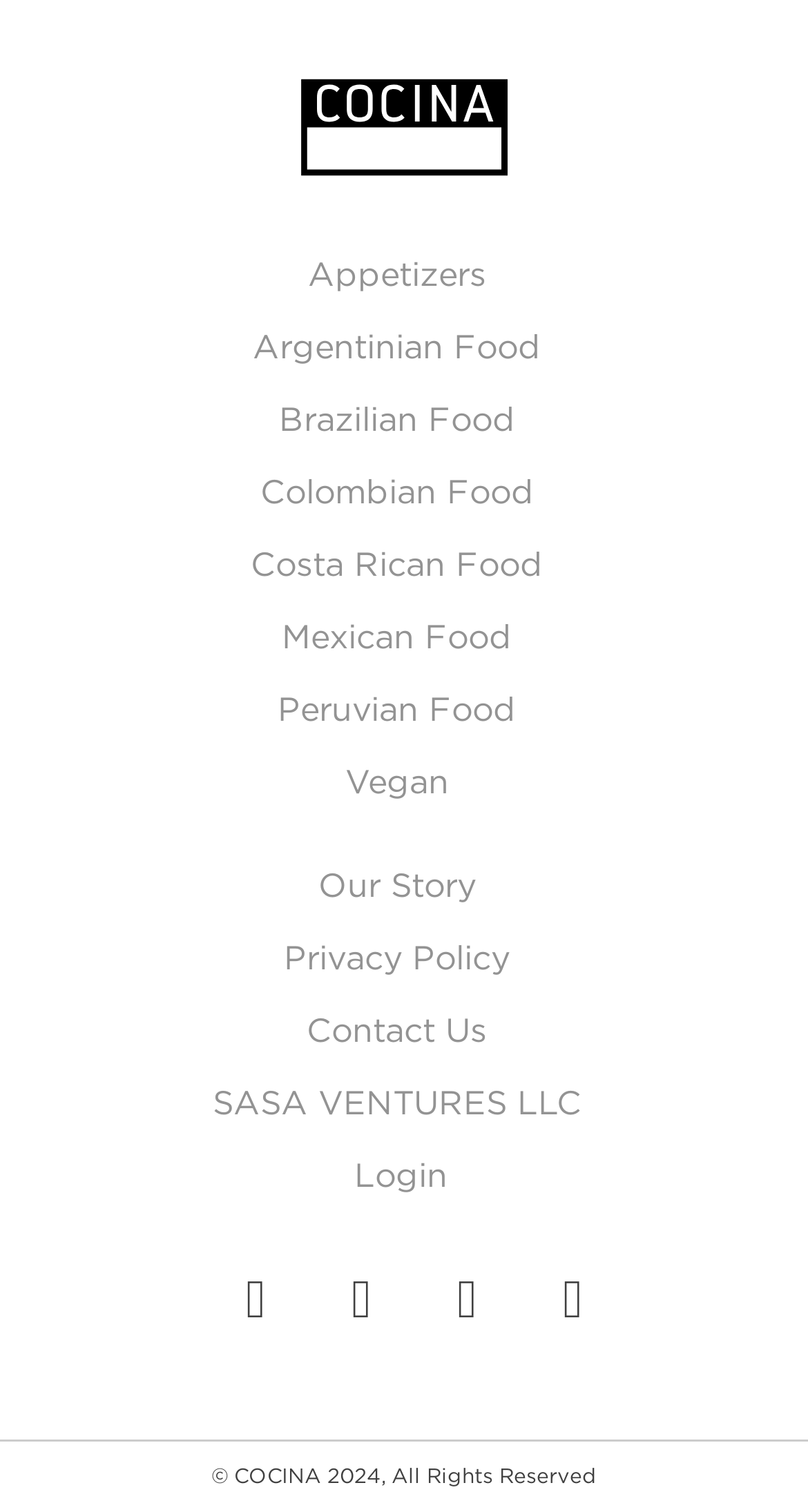Find the bounding box coordinates of the element I should click to carry out the following instruction: "Click on Appetizers".

[0.077, 0.157, 0.905, 0.205]